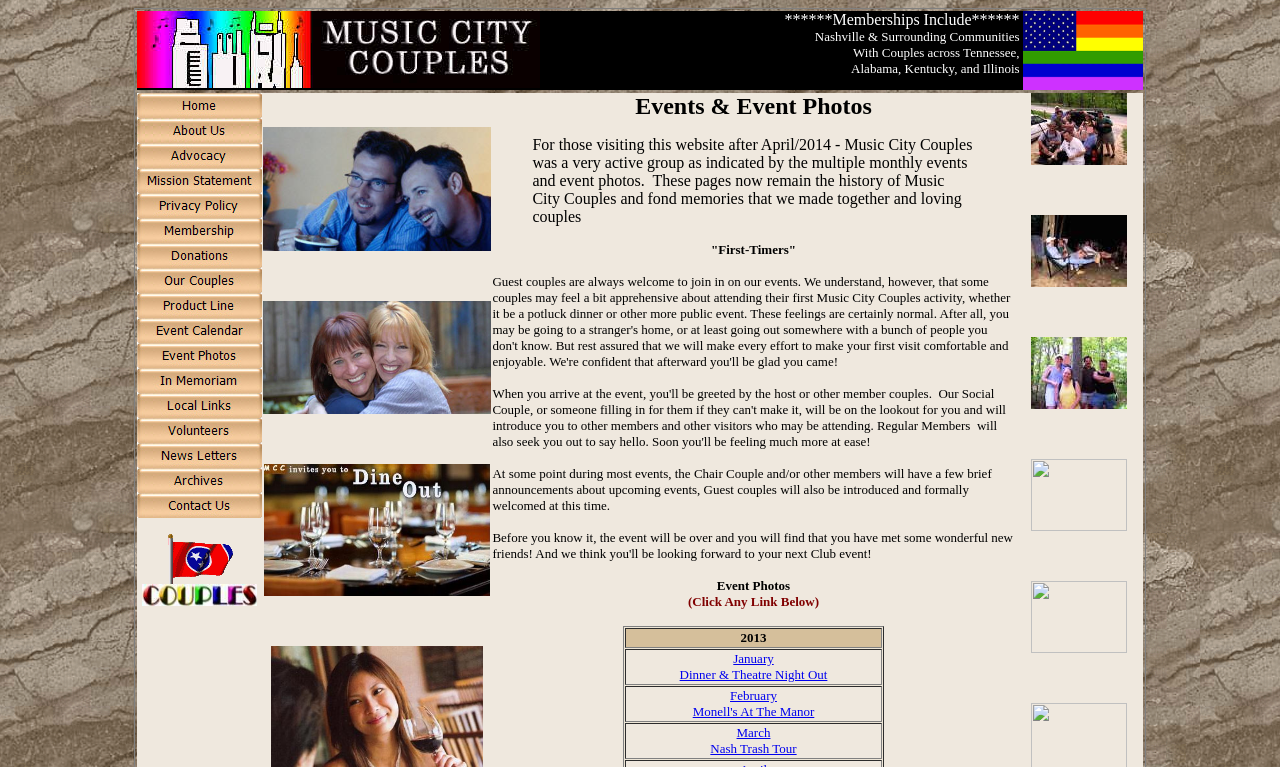Please specify the bounding box coordinates of the clickable section necessary to execute the following command: "Check the Membership page".

[0.107, 0.299, 0.205, 0.321]